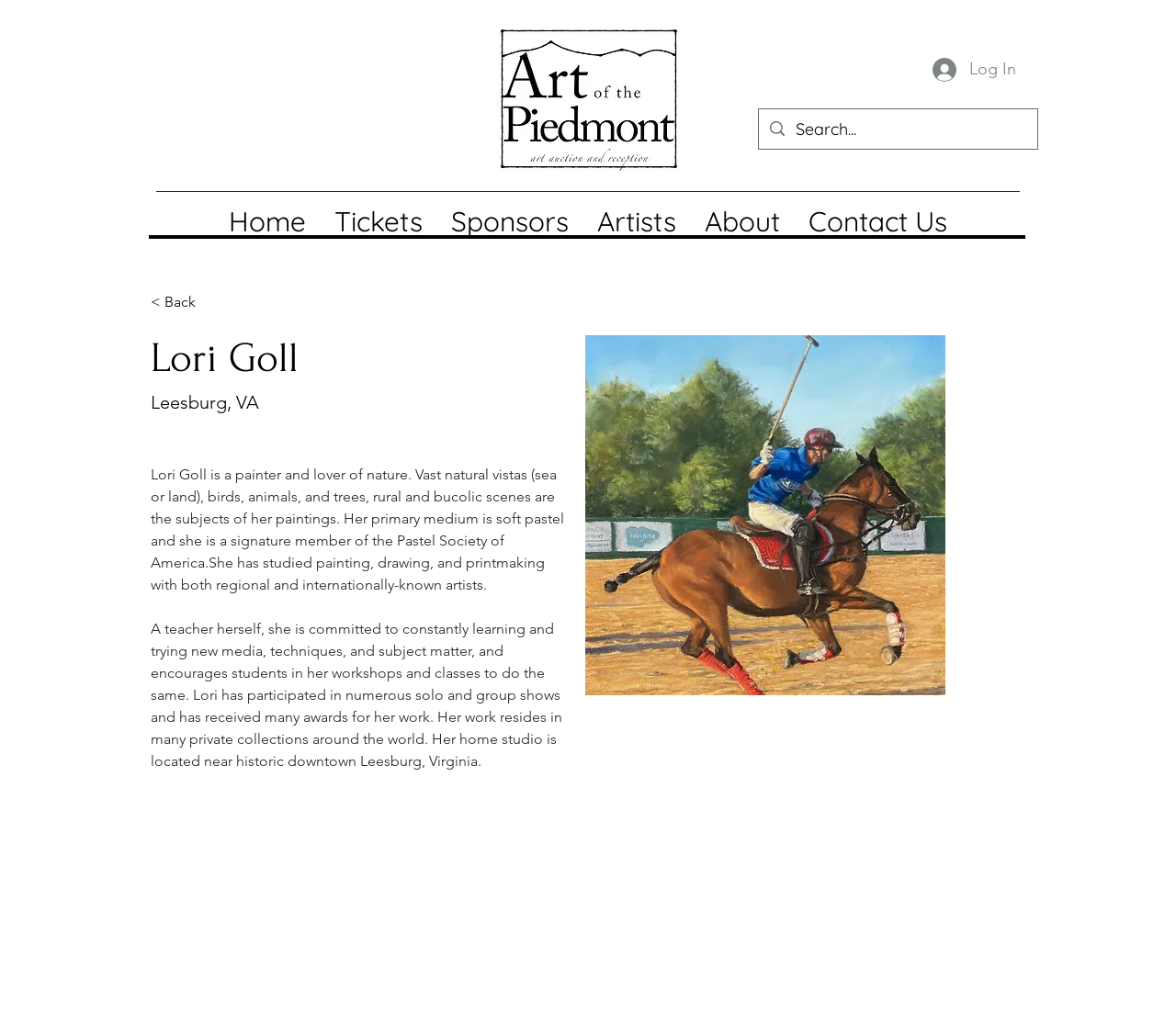What is the name of the artist?
Using the image provided, answer with just one word or phrase.

Lori Goll